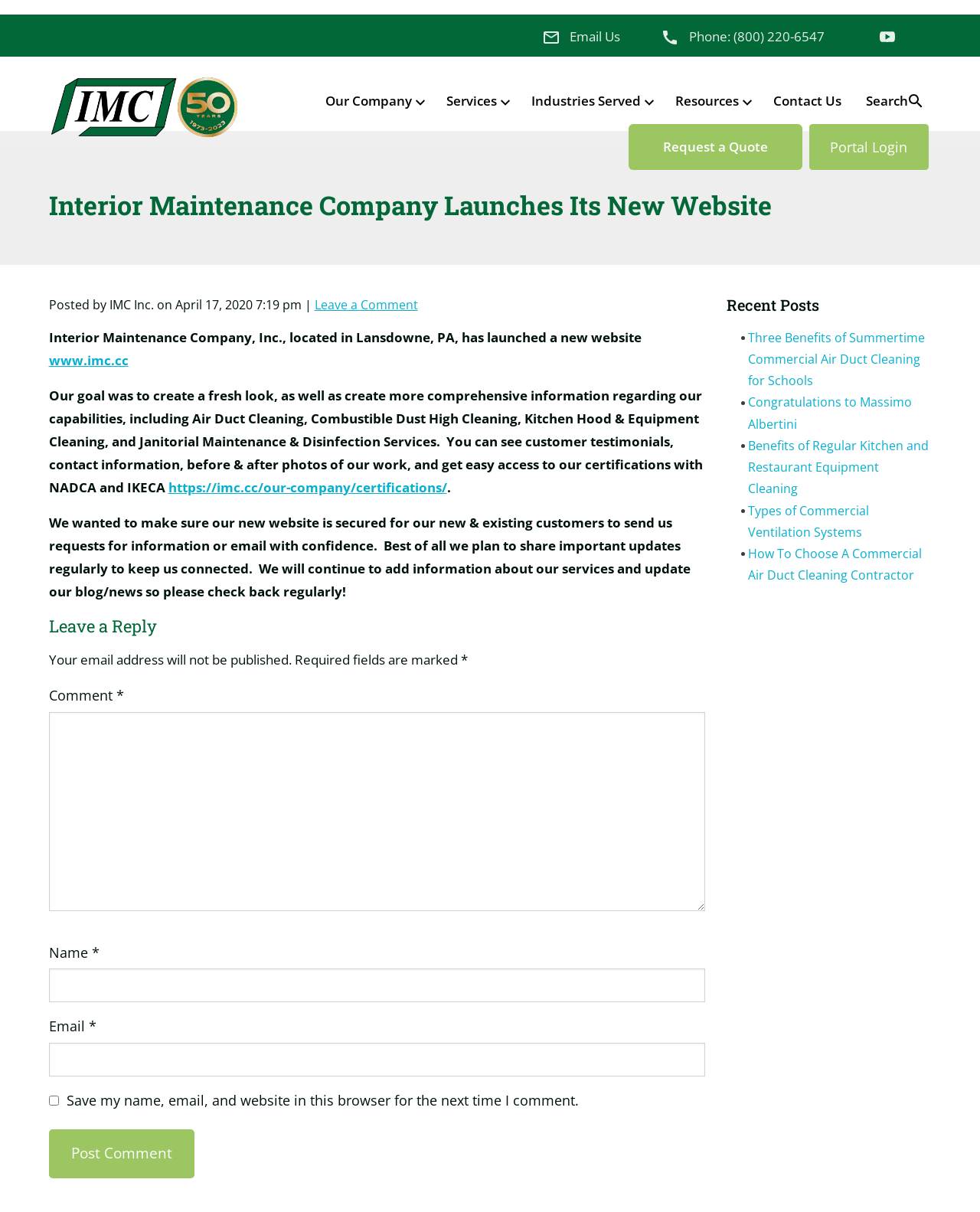Please determine the bounding box coordinates for the element that should be clicked to follow these instructions: "Login to the Portal".

[0.825, 0.09, 0.947, 0.128]